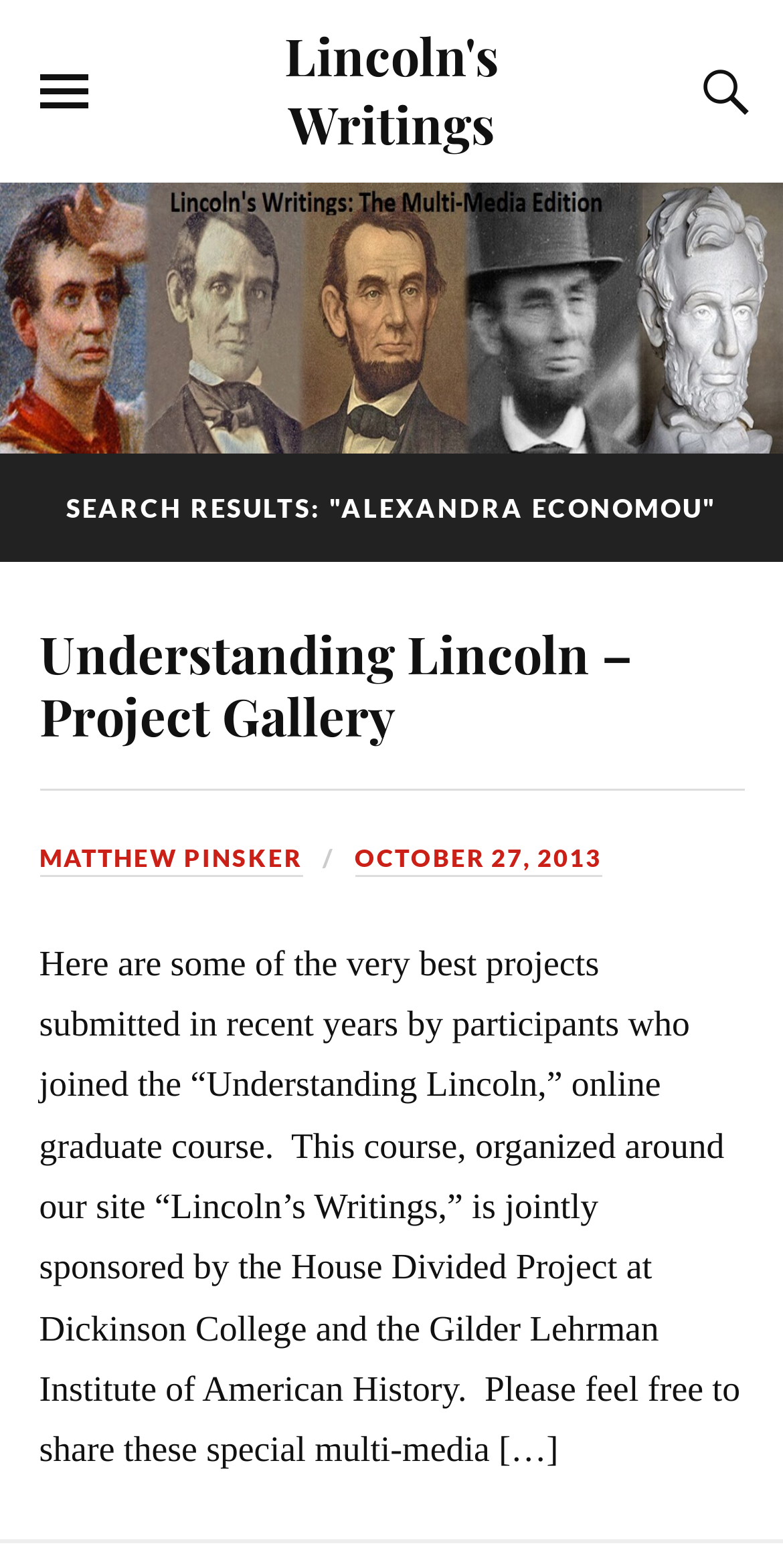Please find and generate the text of the main header of the webpage.

SEARCH RESULTS: "ALEXANDRA ECONOMOU"